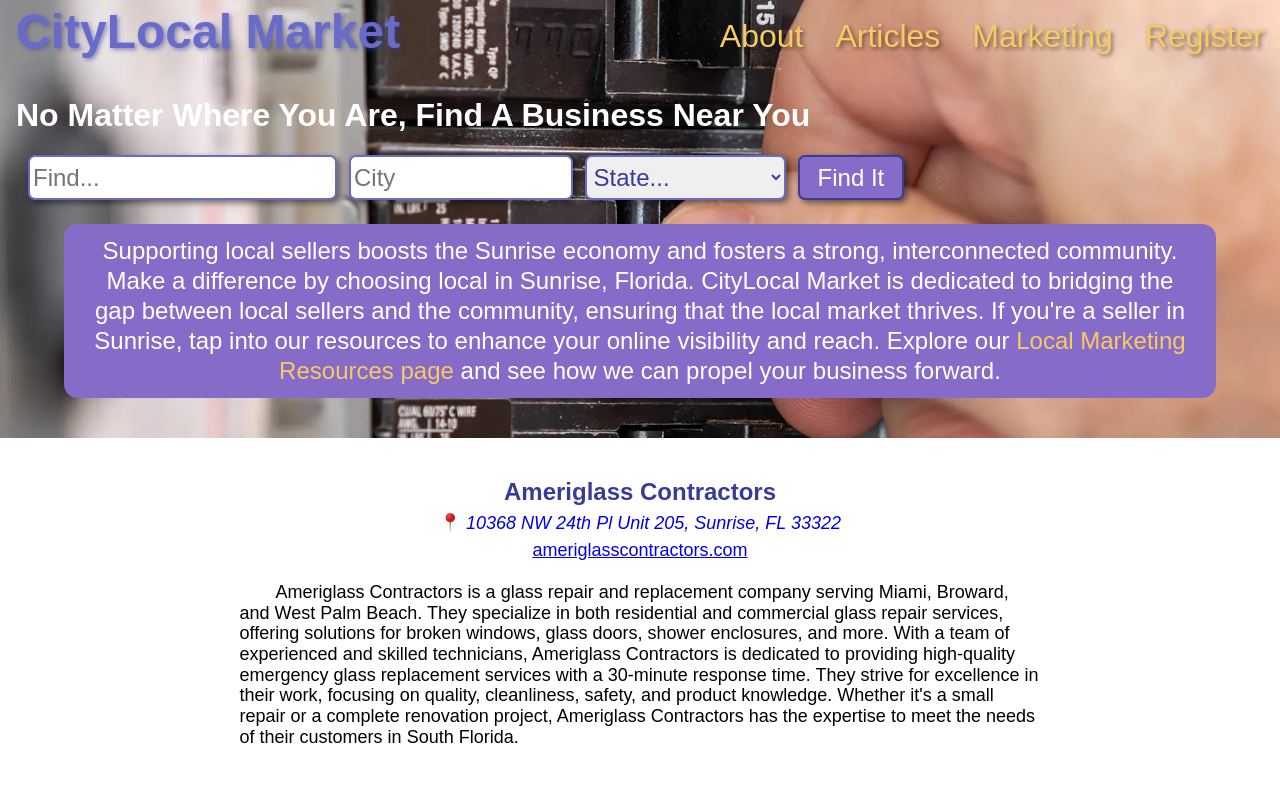Provide the bounding box coordinates of the HTML element this sentence describes: "Local Marketing Resources page". The bounding box coordinates consist of four float numbers between 0 and 1, i.e., [left, top, right, bottom].

[0.218, 0.405, 0.926, 0.476]